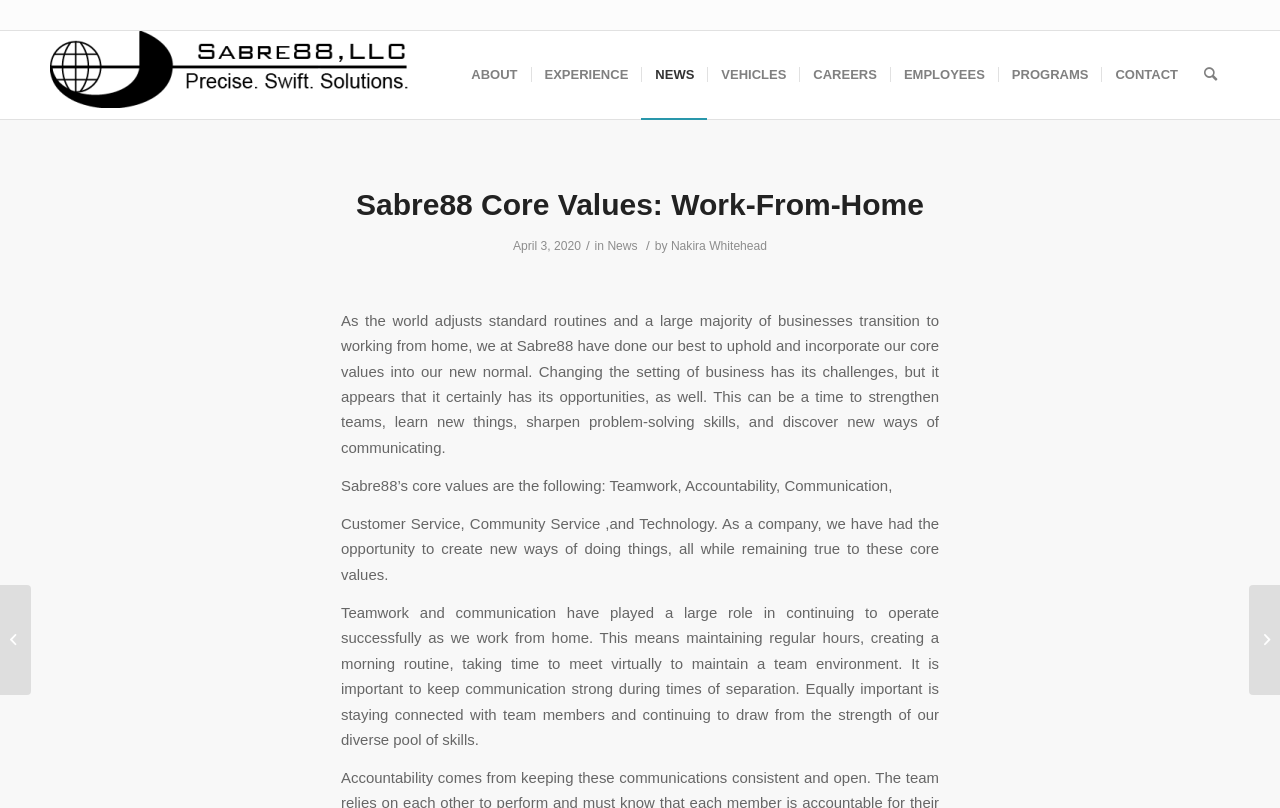Determine the bounding box coordinates of the clickable element necessary to fulfill the instruction: "Click on ABOUT". Provide the coordinates as four float numbers within the 0 to 1 range, i.e., [left, top, right, bottom].

[0.358, 0.038, 0.414, 0.147]